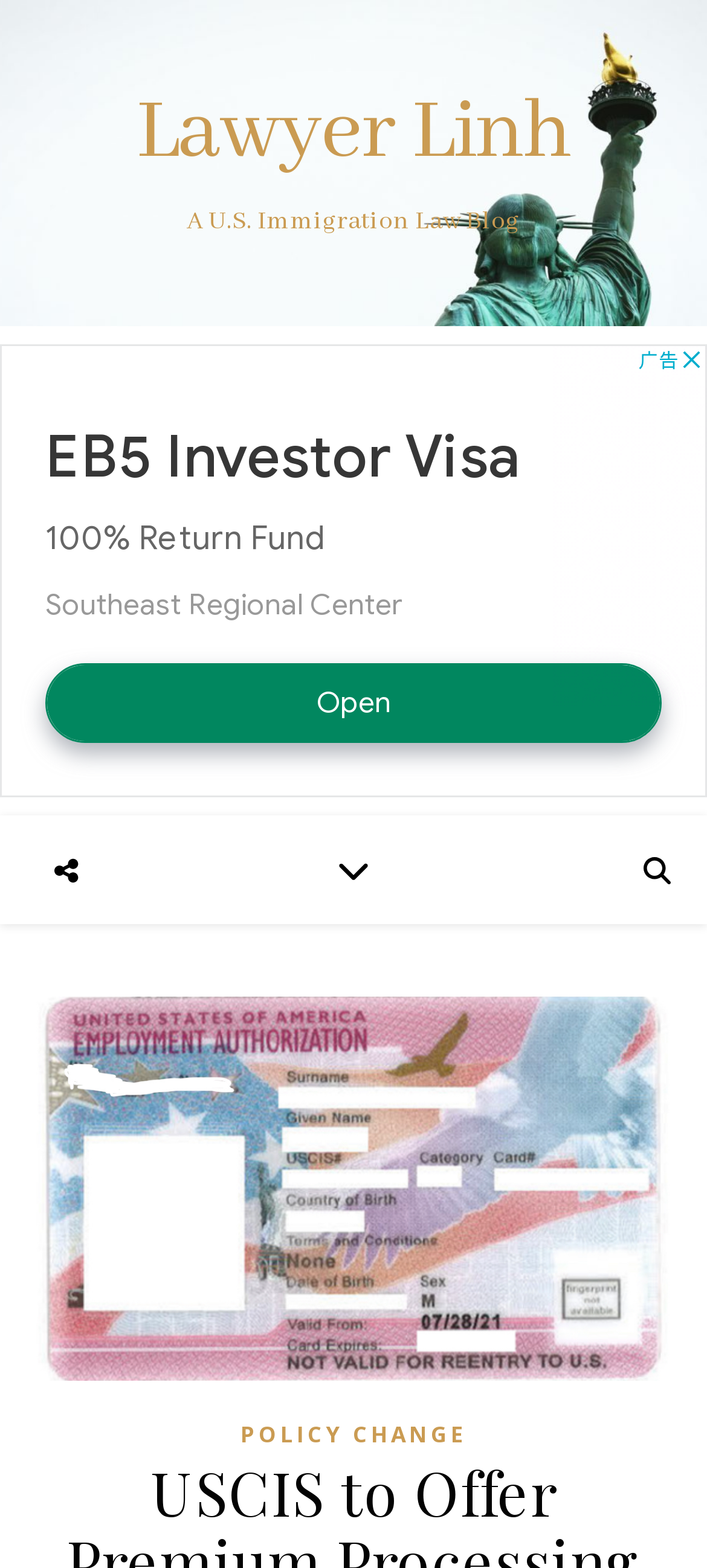Generate an in-depth caption that captures all aspects of the webpage.

The webpage appears to be a blog post about U.S. immigration law, specifically discussing the USCIS's implementation of premium processing for certain I-765 EAD applications. 

At the top of the page, there is a layout table that spans the entire width, taking up about 20% of the page's height. Within this table, there is a link to "Lawyer Linh" on the left side, and a static text "A U.S. Immigration Law Blog" on the right side. 

Below the layout table, there is an iframe that occupies the full width of the page, taking up about 28% of the page's height, which is likely an advertisement. 

On the right side of the page, there is a search box, situated about halfway down the page. 

Near the search box, there is a mobile menu button, which is accompanied by a link to "POLICY CHANGE" when expanded. This link is positioned at the bottom of the page.